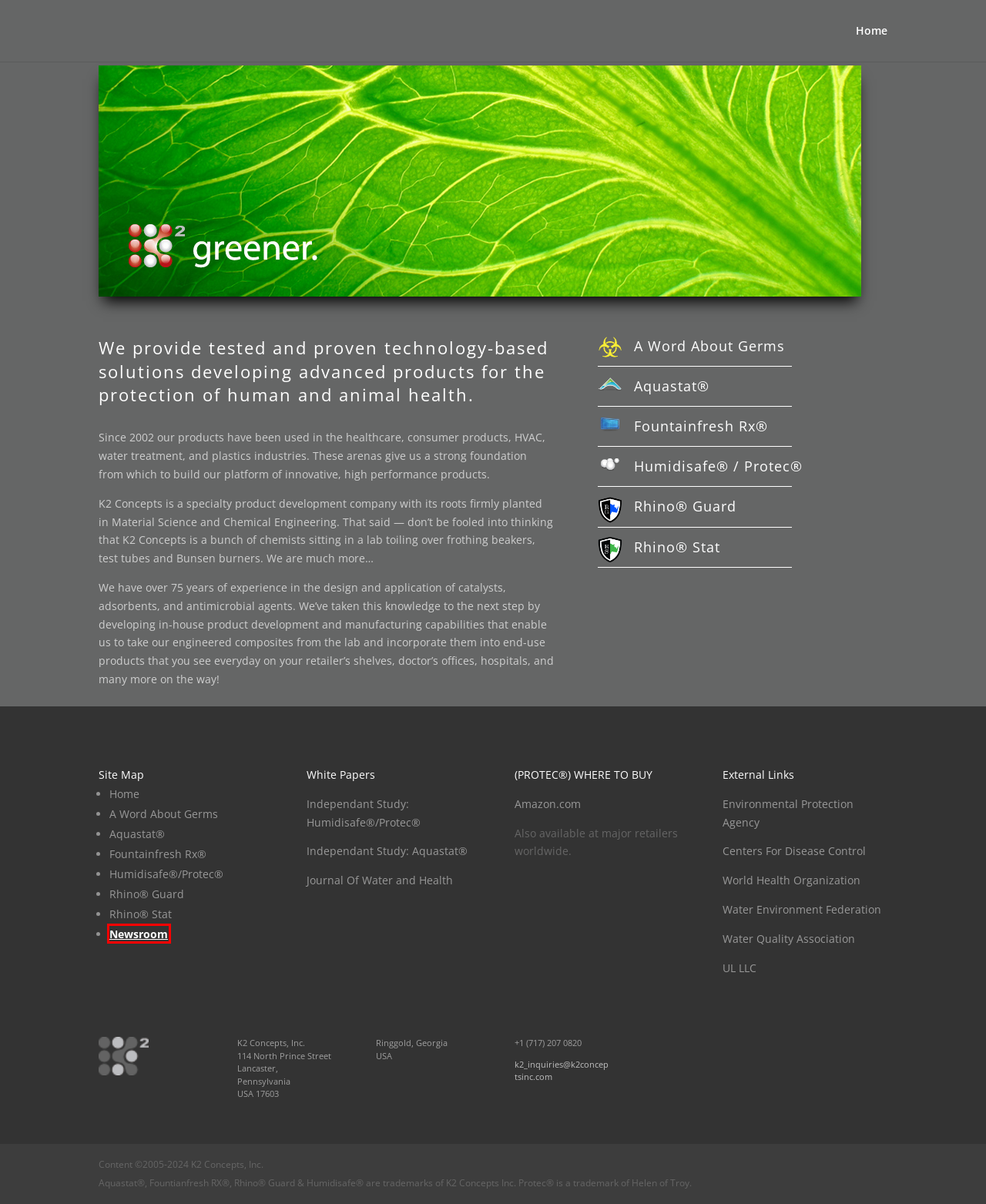Evaluate the webpage screenshot and identify the element within the red bounding box. Select the webpage description that best fits the new webpage after clicking the highlighted element. Here are the candidates:
A. Aquastat | K2 Concepts Inc.
B. World Health Organization (WHO)
C. Verify
D. Rhino Guard | K2 Concepts Inc.
E. WEF | Home
F. Fountainfresh Rx | K2 Concepts Inc.
G. Press Release | K2 Concepts Inc.
H. Home - Water Quality Association

G